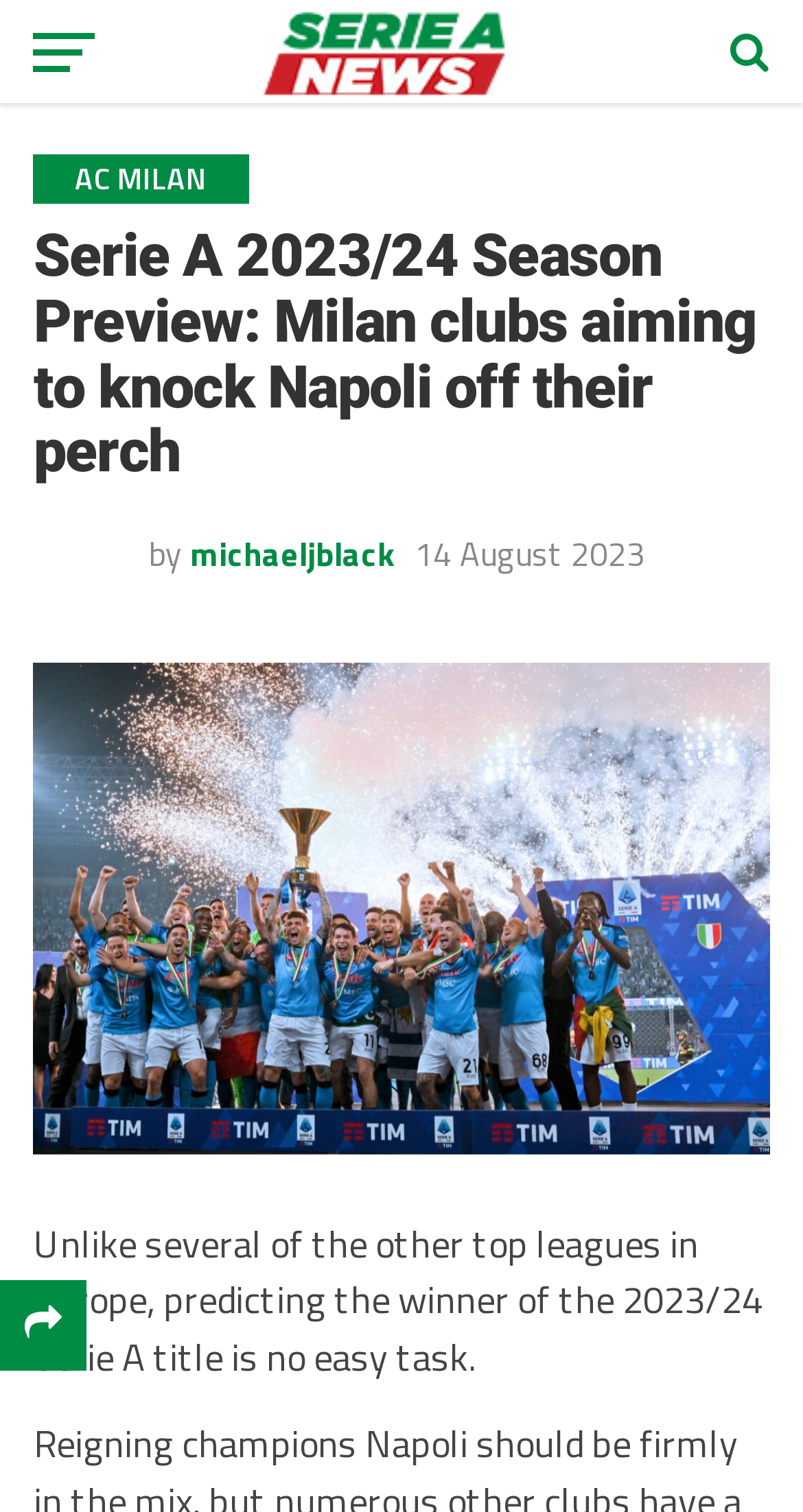Provide the bounding box coordinates for the UI element that is described as: "parent_node: Serie A News".

[0.179, 0.044, 0.82, 0.076]